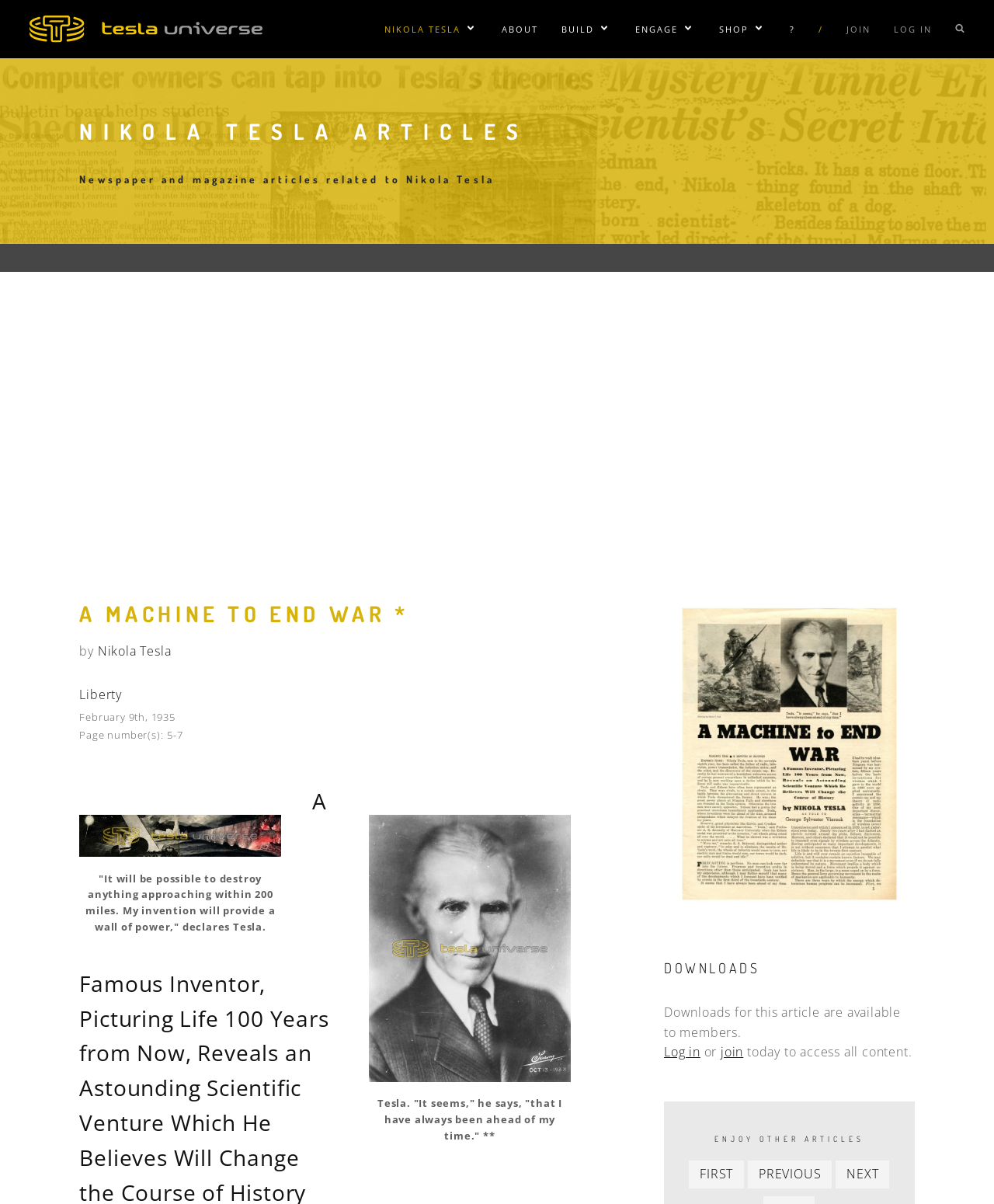Find the bounding box coordinates of the clickable area that will achieve the following instruction: "Click on the 'A MACHINE TO END WAR *' article".

[0.371, 0.677, 0.574, 0.904]